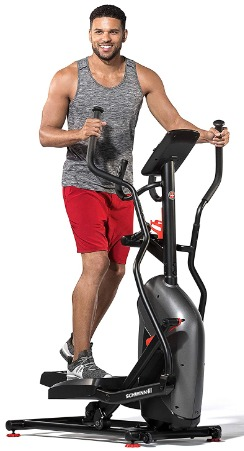What is the importance of effort and consistency in achieving fitness results?
Look at the image and answer the question with a single word or phrase.

to achieve significant results